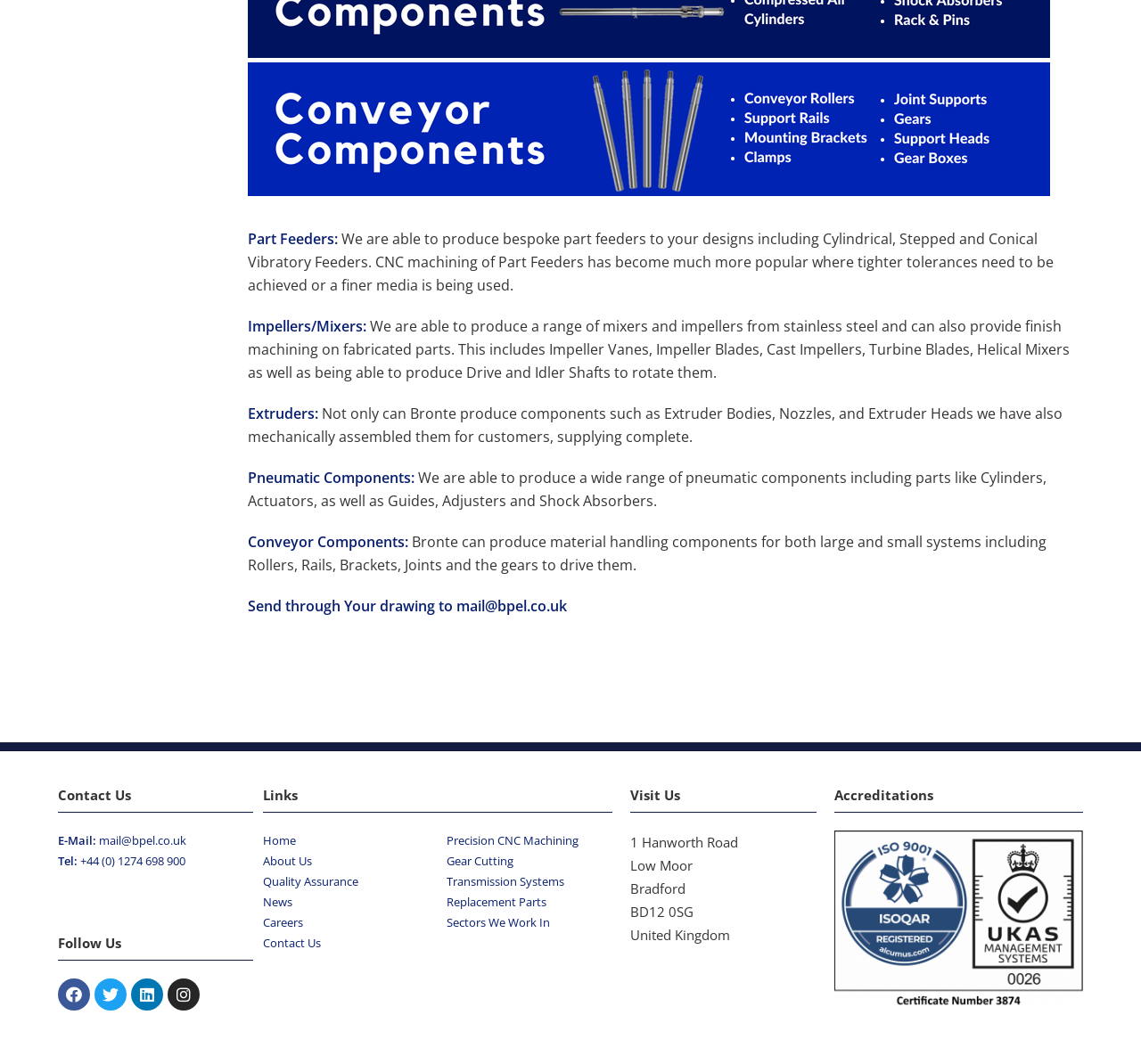Identify the bounding box coordinates of the region that needs to be clicked to carry out this instruction: "Contact the company by phone". Provide these coordinates as four float numbers ranging from 0 to 1, i.e., [left, top, right, bottom].

[0.07, 0.802, 0.162, 0.817]